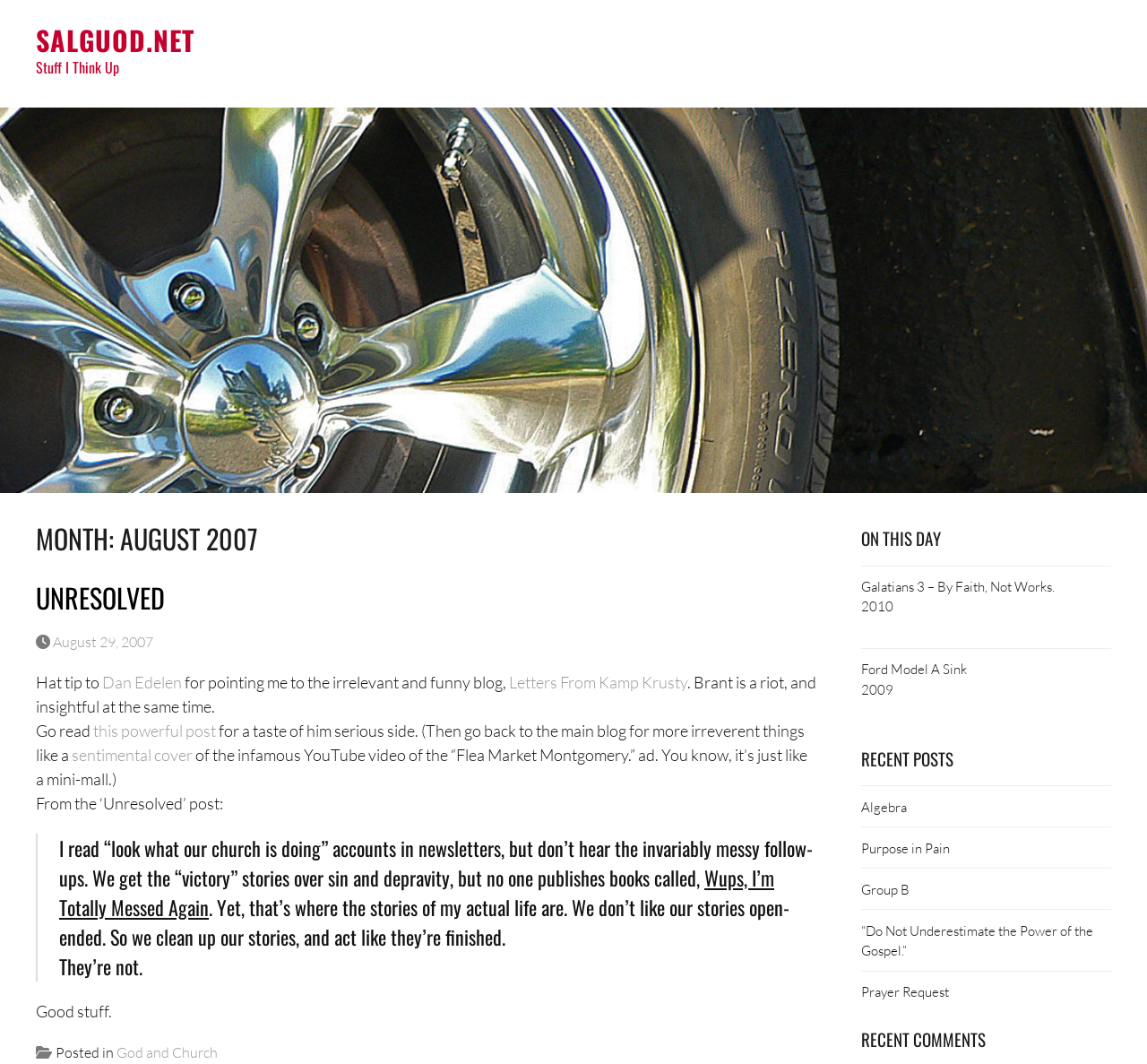Reply to the question with a single word or phrase:
What is the title of the website?

SALGUOD.NET